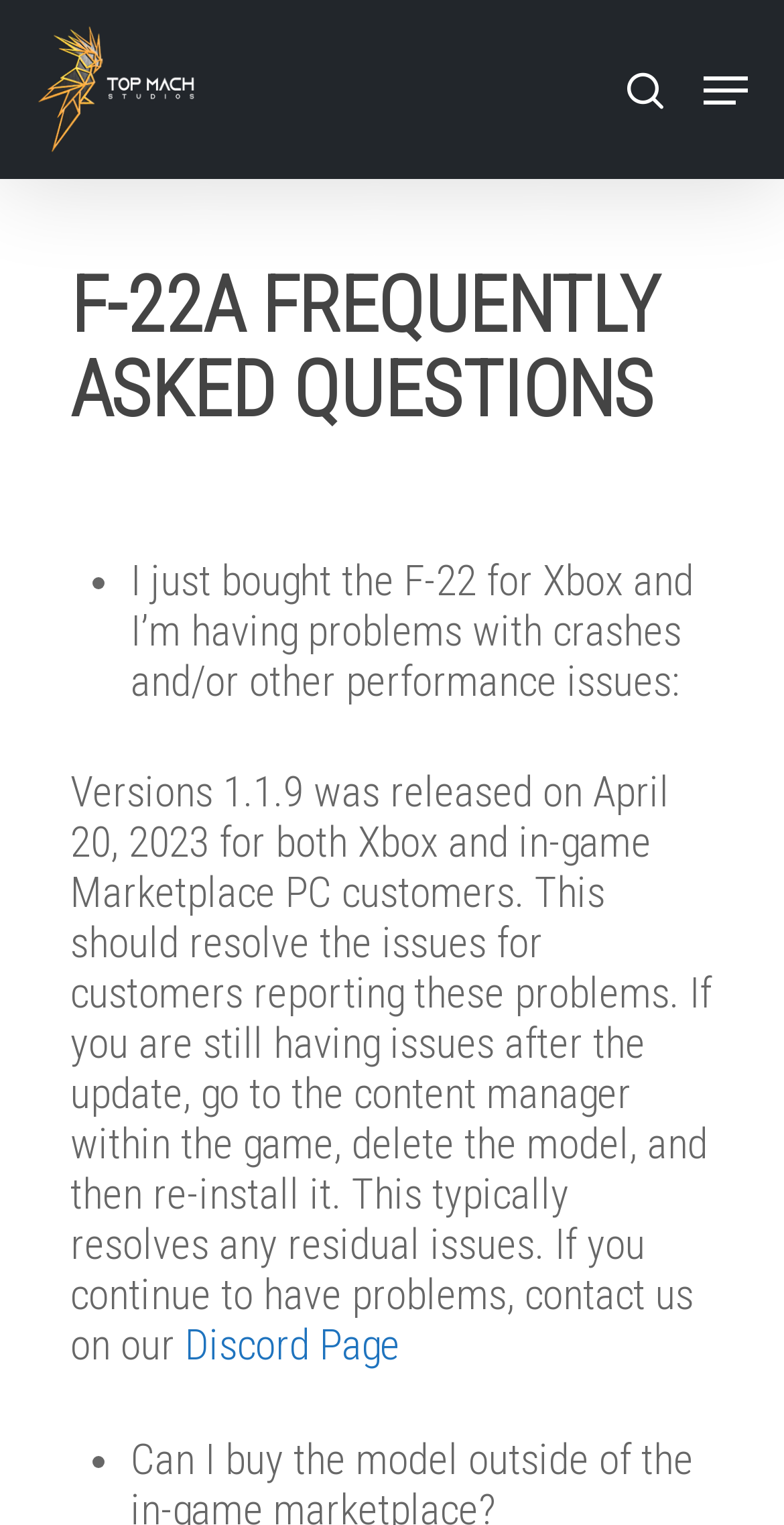Provide the bounding box coordinates for the UI element that is described as: "20 hours ago".

None